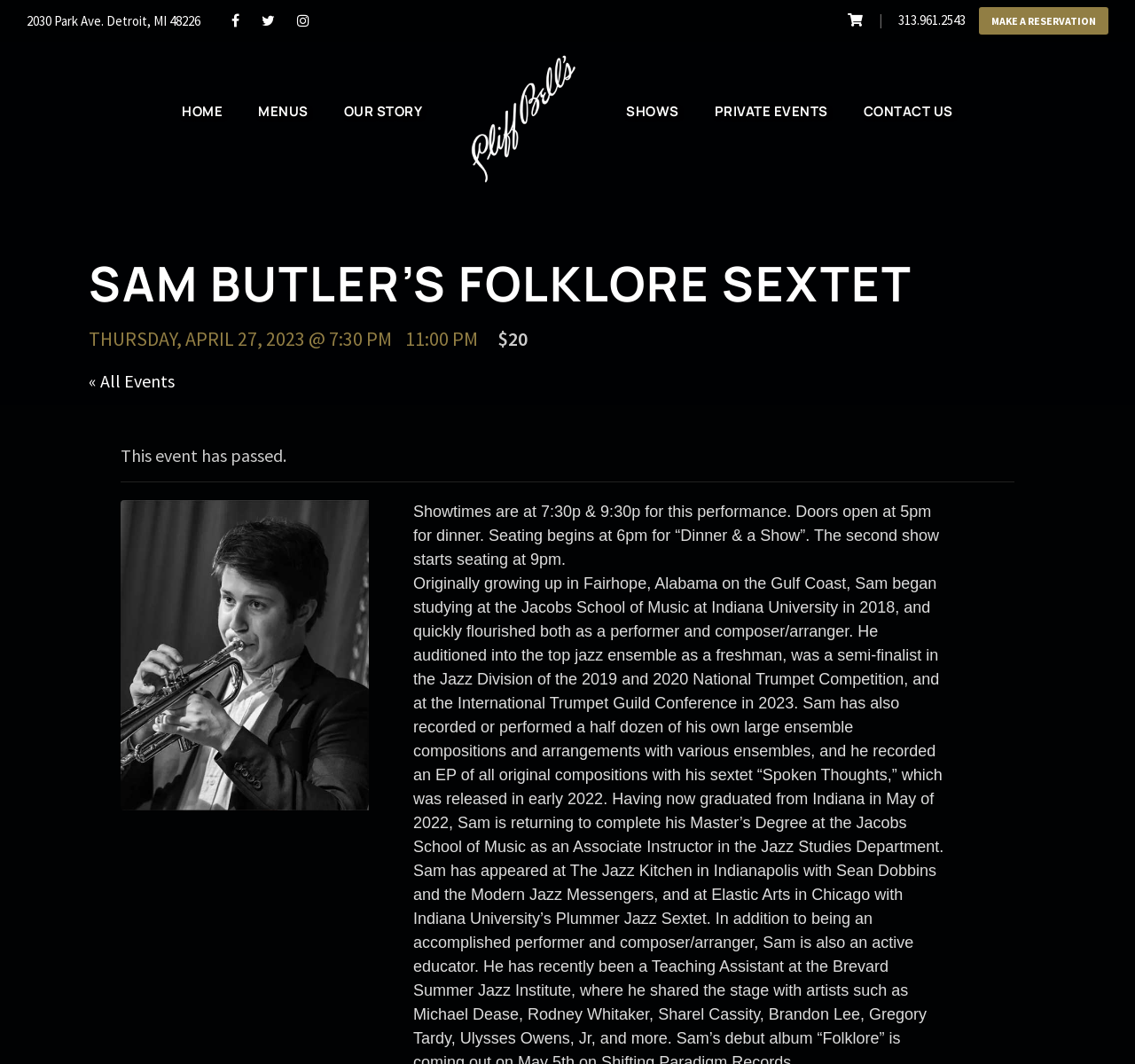Construct a thorough caption encompassing all aspects of the webpage.

The webpage appears to be an event page for a music performance by Sam Butler's Folklore Sextet at Cliff Bell's, a venue located at 2030 Park Ave, Detroit, MI 48226. 

At the top of the page, there are several social media links and a phone number, 313.961.2543, along with a "MAKE A RESERVATION" button. Below this, there is a navigation menu with links to "HOME", "MENUS", "OUR STORY", "SHOWS", "PRIVATE EVENTS", and "CONTACT US". 

The main content of the page is focused on the event, with a large heading "SAM BUTLER’S FOLKLORE SEXTET" and details about the performance, including the date, Thursday, April 27, 2023, and showtimes at 7:30 PM and 11:00 PM, with a ticket price of $20. 

There is also a note that "This event has passed", indicating that the event is no longer upcoming. Below this, there is a paragraph describing the showtimes and seating arrangements for the performance. 

Further down, there is a biography of Sam Butler, detailing his background, education, and accomplishments as a musician and composer.